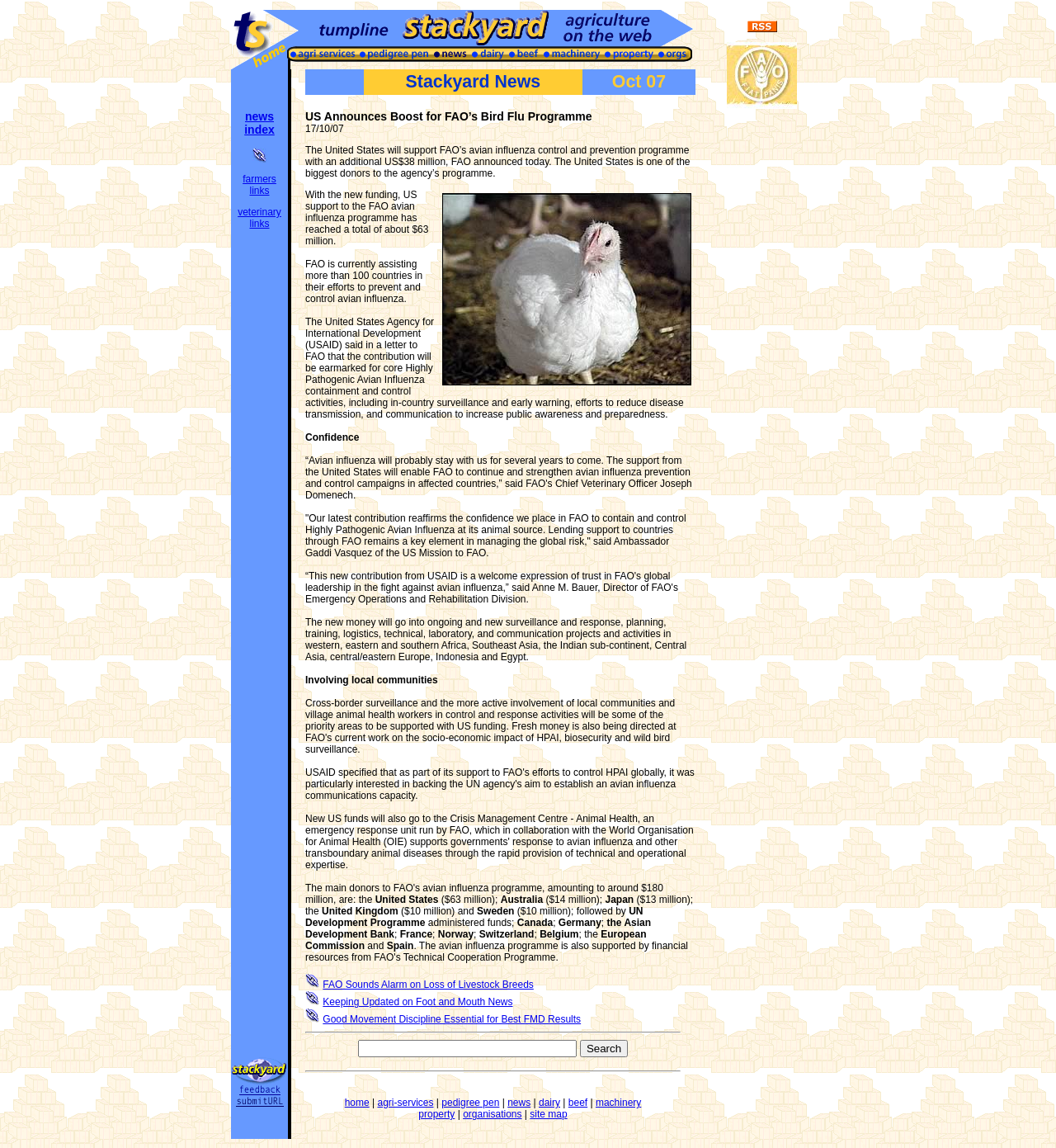What is the main topic of this webpage?
Examine the image and provide an in-depth answer to the question.

Based on the webpage content, I can see that the webpage is discussing various topics related to agriculture, such as agricultural services, pedigree livestock, news, dairy, beef, agricultural machinery, agricultural property, and agricultural organisations. Therefore, the main topic of this webpage is agriculture.